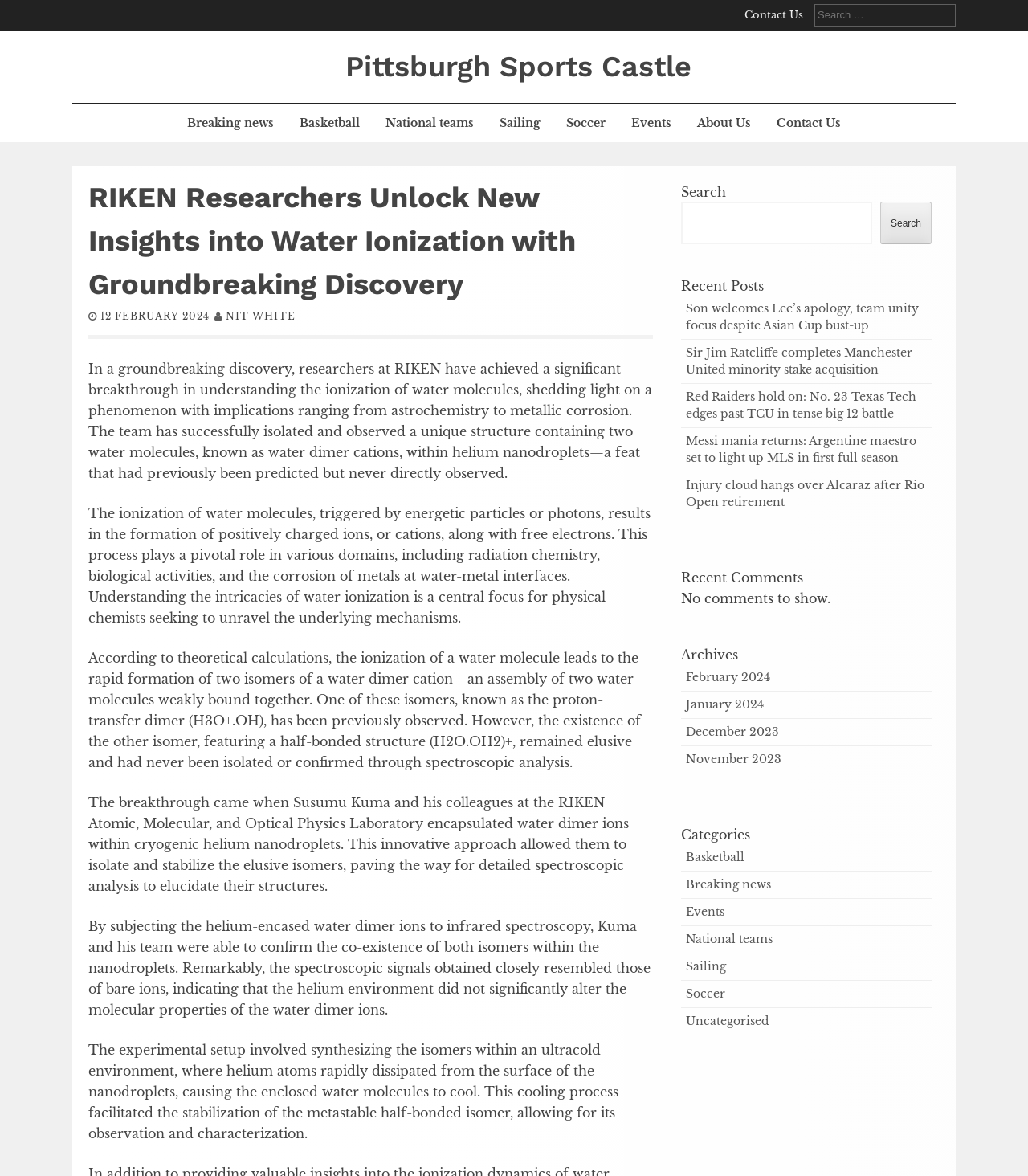Provide the bounding box coordinates, formatted as (top-left x, top-left y, bottom-right x, bottom-right y), with all values being floating point numbers between 0 and 1. Identify the bounding box of the UI element that matches the description: December 2023

[0.667, 0.616, 0.758, 0.629]